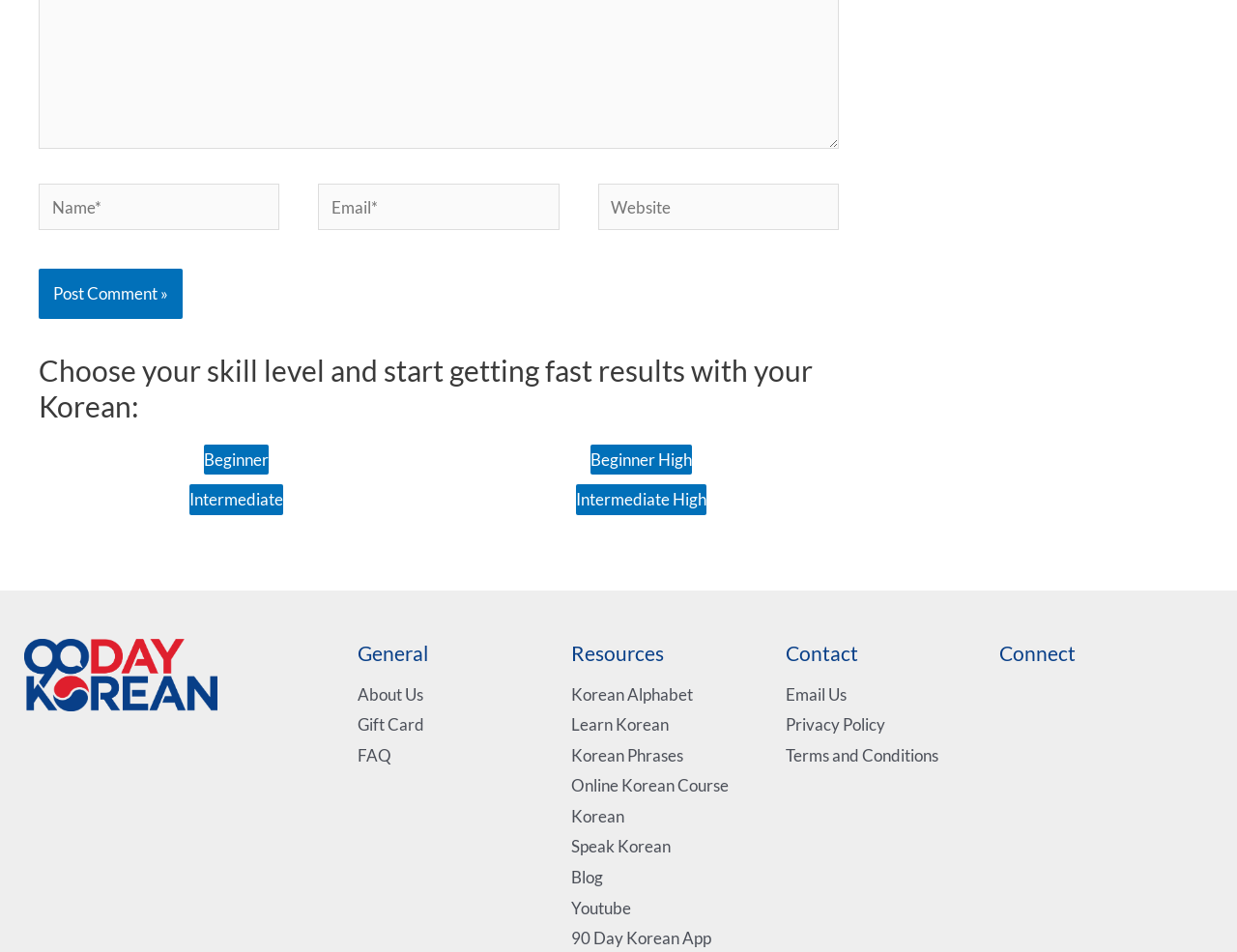Please determine the bounding box coordinates of the section I need to click to accomplish this instruction: "Enter your name".

[0.031, 0.193, 0.226, 0.242]